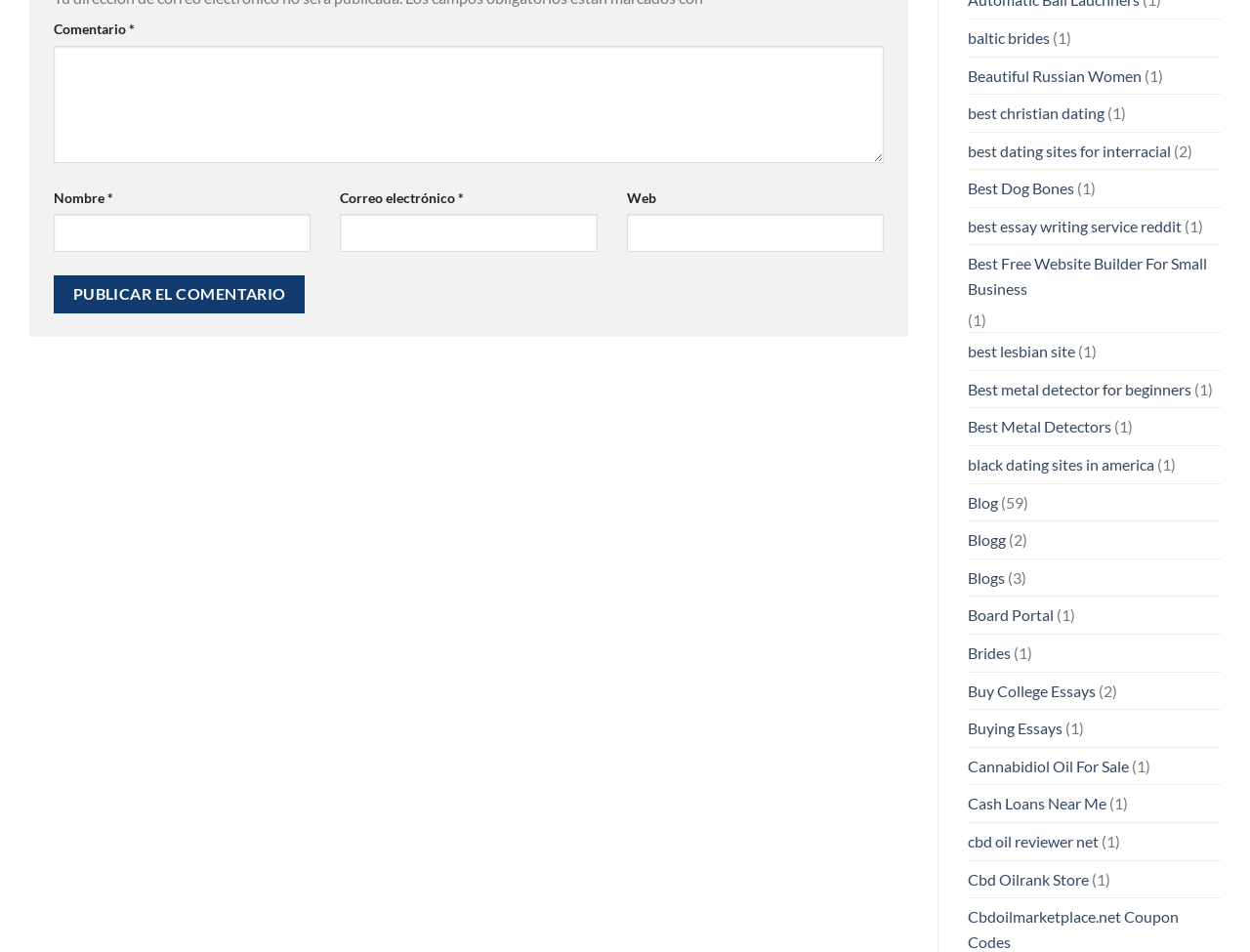Pinpoint the bounding box coordinates of the element that must be clicked to accomplish the following instruction: "Enter a comment". The coordinates should be in the format of four float numbers between 0 and 1, i.e., [left, top, right, bottom].

[0.043, 0.048, 0.707, 0.171]